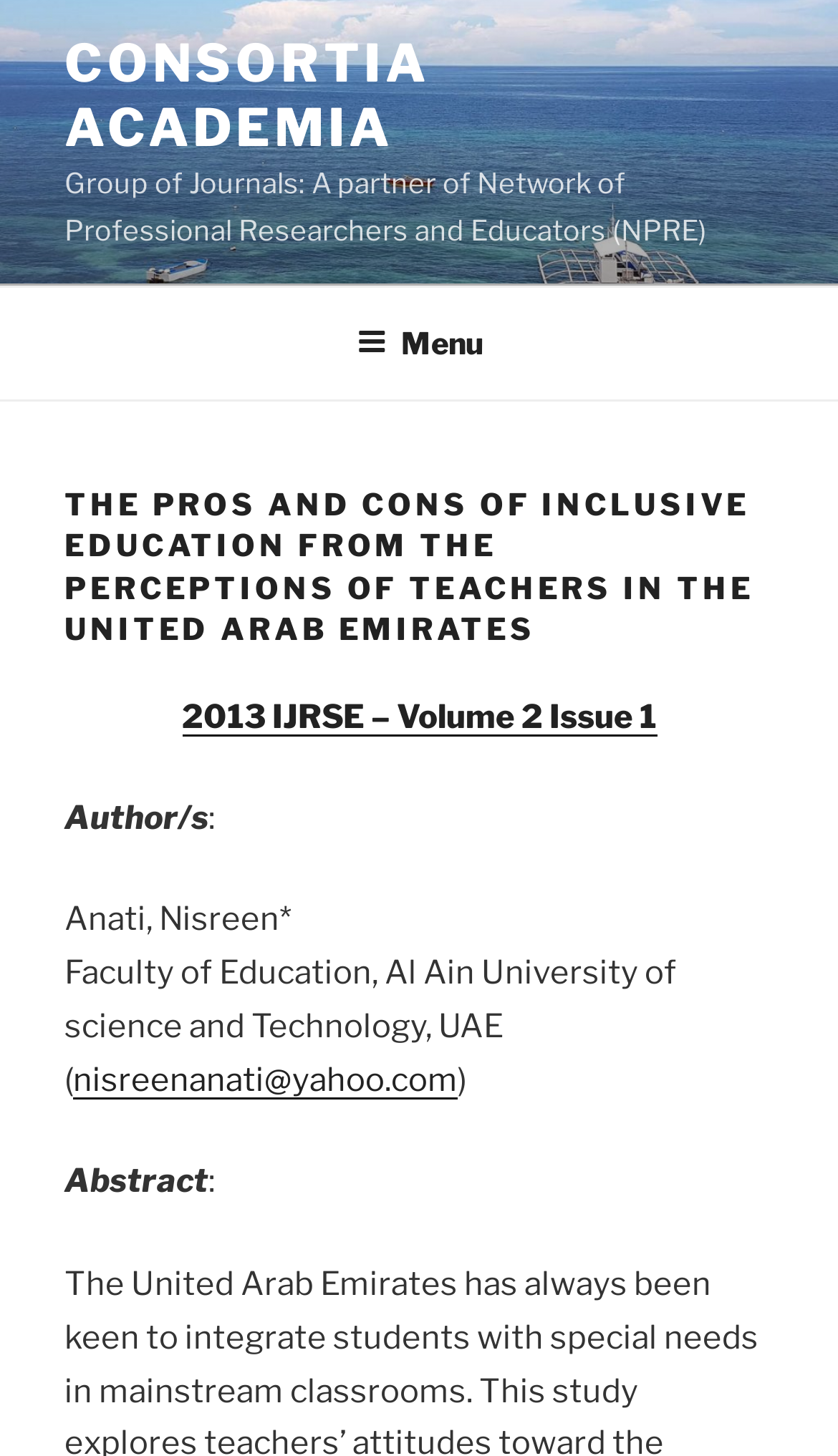Determine the bounding box of the UI component based on this description: "alt="Karuna Counseling"". The bounding box coordinates should be four float values between 0 and 1, i.e., [left, top, right, bottom].

None